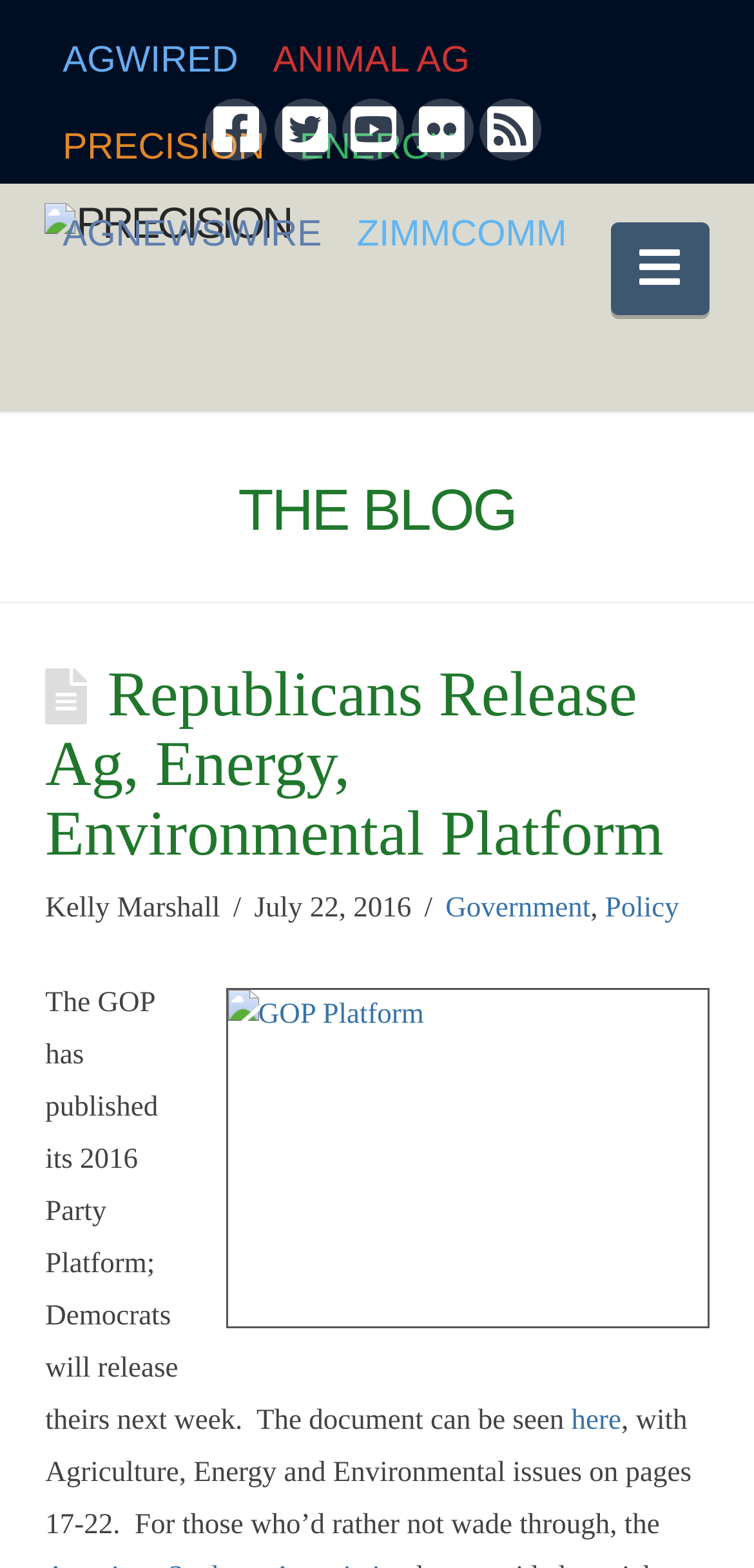How many social media links are there?
From the screenshot, provide a brief answer in one word or phrase.

5